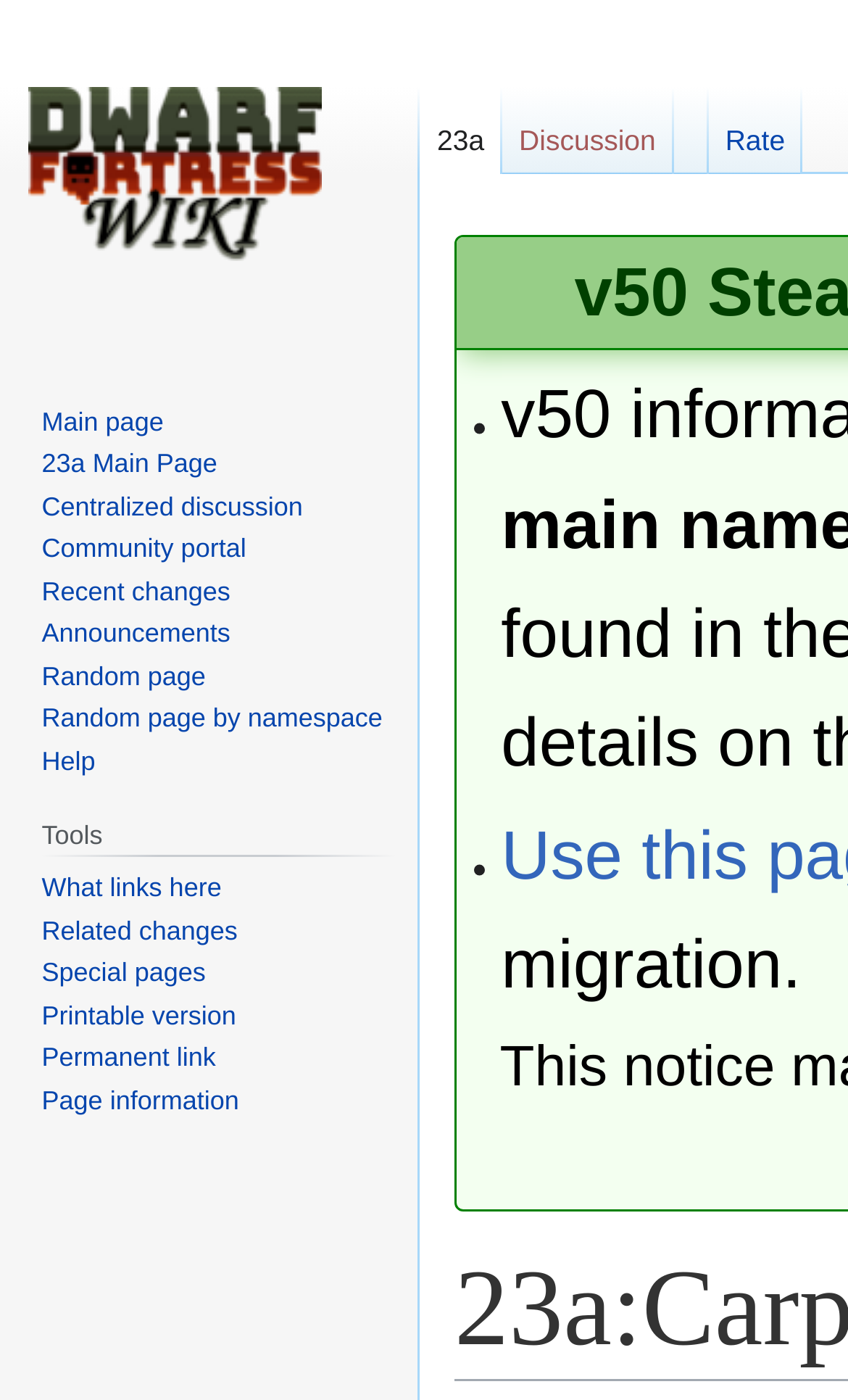Please specify the bounding box coordinates of the clickable section necessary to execute the following command: "View Patent Case Summaries".

None